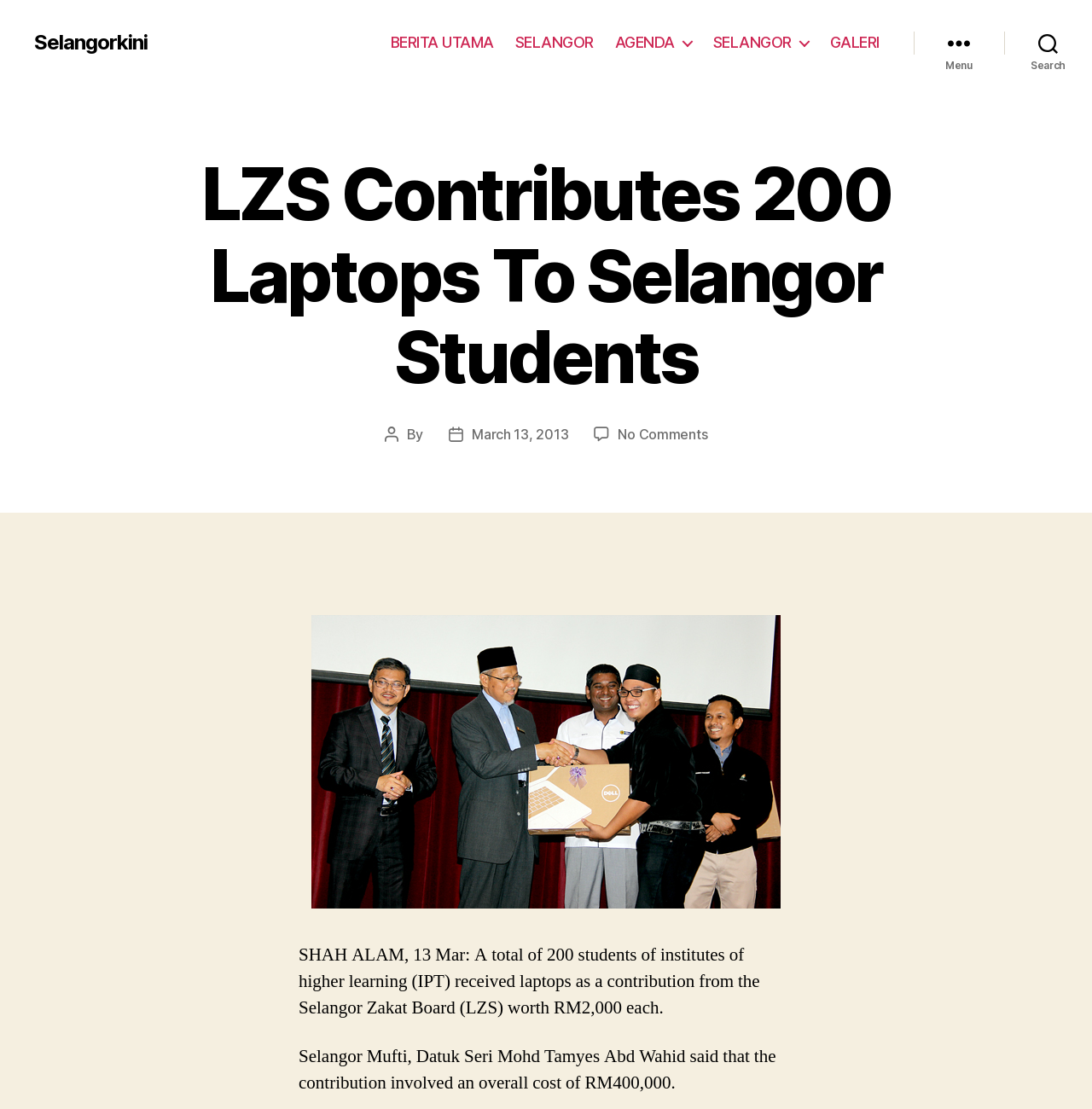Extract the bounding box coordinates for the UI element described by the text: "AGENDA". The coordinates should be in the form of [left, top, right, bottom] with values between 0 and 1.

[0.563, 0.03, 0.634, 0.047]